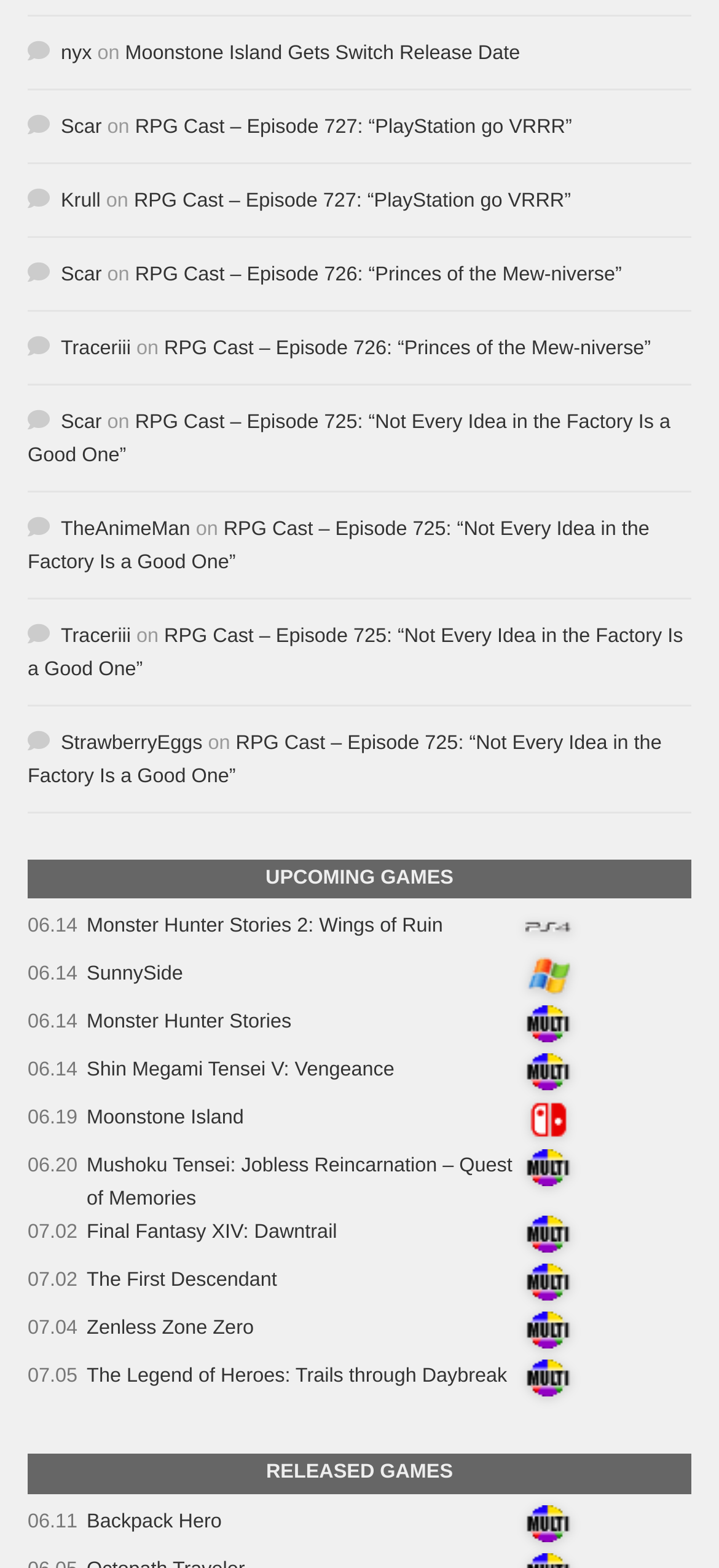Please determine the bounding box coordinates of the element to click on in order to accomplish the following task: "View the 'Policies' page". Ensure the coordinates are four float numbers ranging from 0 to 1, i.e., [left, top, right, bottom].

None